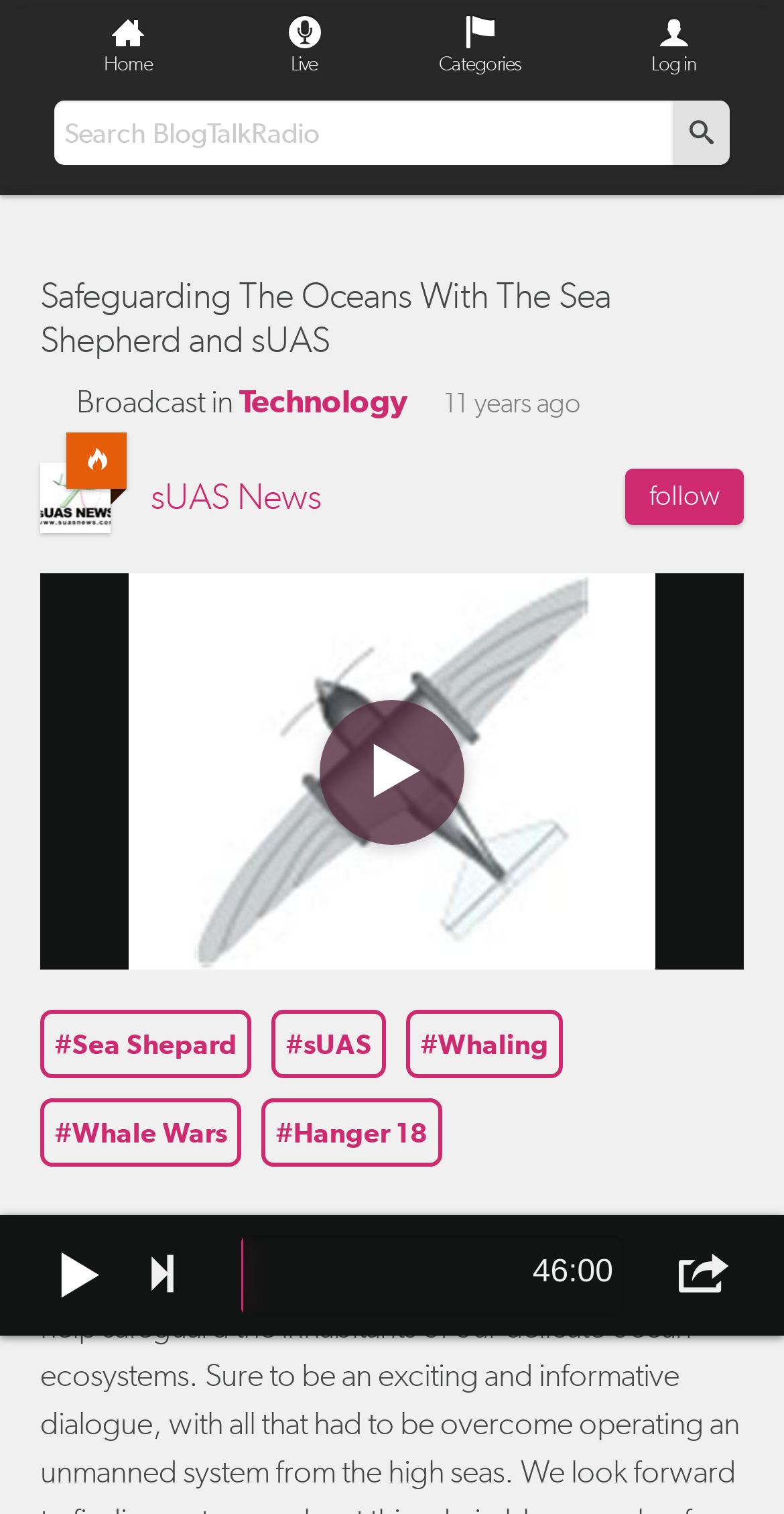Write an extensive caption that covers every aspect of the webpage.

This webpage is about an article discussing the role of small Unmanned Aerial Systems (sUAS) in assisting the Sea Shepherd in their efforts to safeguard ocean ecosystems. 

At the top left of the page, there are four links: "Home", "v Live", "M Categories", and "Log in". Next to the "Log in" link, there is a search box with a button labeled "p". 

Below the top navigation links, there is a heading that reads "Safeguarding The Oceans With The Sea Shepherd and sUAS". 

To the right of the heading, there is a static text "46:00", which likely indicates the duration of an audio or video content. 

Below the heading, there are three links: "(", ":", and "~", which may be related to the audio or video content. 

Further down, there is a section with a heading "Safeguarding The Oceans With The Sea Shepherd and sUAS" again, followed by a static text "Broadcast in" and a link "Technology". 

Next to the "Technology" link, there is a timestamp "Wed, May 16, 2012 05:00 pm" with a note "11 years ago". 

On the left side of the page, there is a section with a link and an image, both labeled "sUAS News". Above this section, there is a heading "sUAS News". 

Below the "sUAS News" section, there is a link "follow". 

In the middle of the page, there is a link "w Play", which may be related to an audio or video content. 

At the bottom of the page, there are four links: "# Sea Shepard", "# sUAS", "# Whaling", and "# Whale Wars", which are likely related to the article's topic.